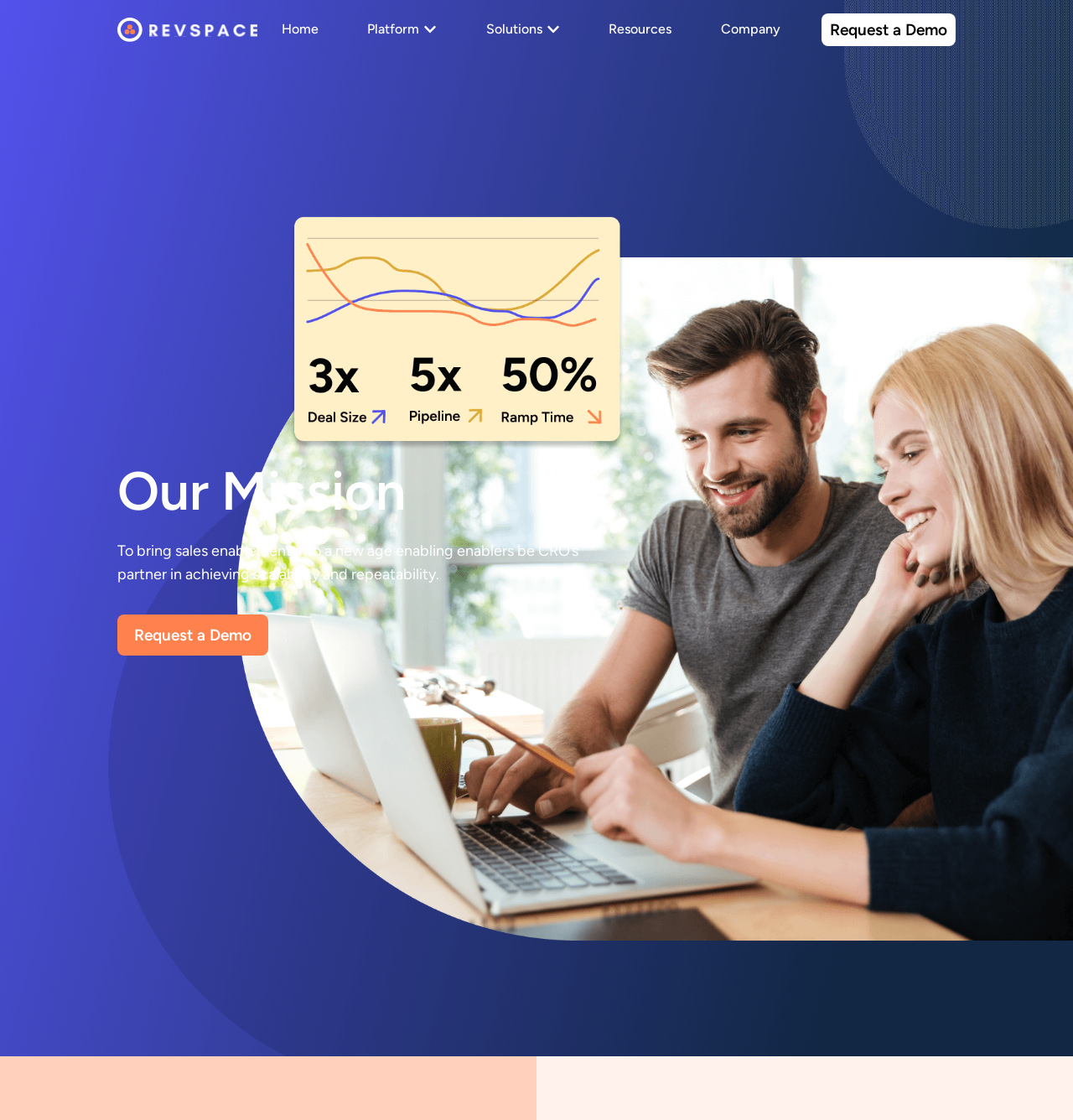What is the company name?
Look at the screenshot and provide an in-depth answer.

I determined the company name by looking at the root element 'Company - RevSpace' which indicates that the company name is RevSpace.